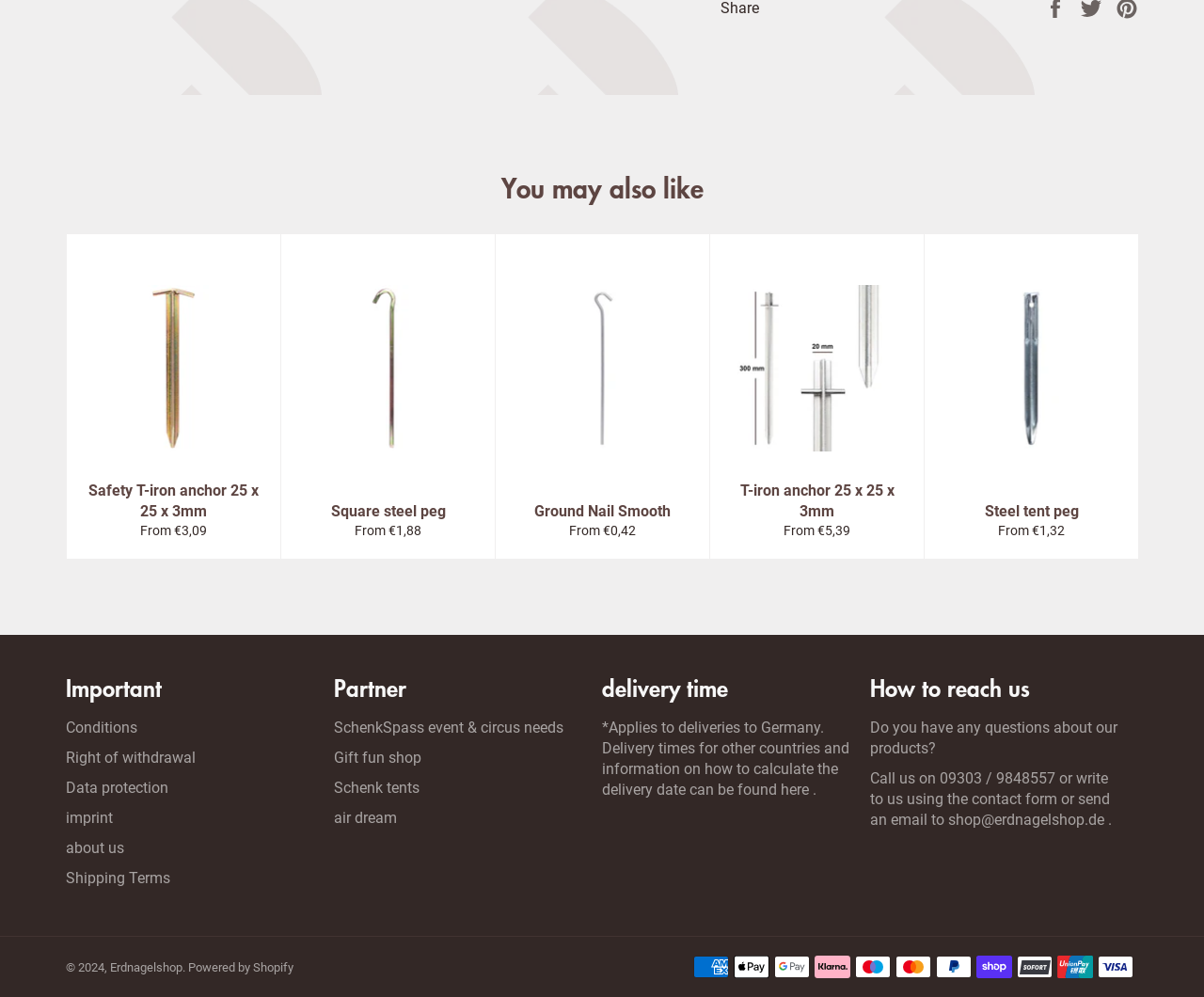Identify the bounding box coordinates for the element that needs to be clicked to fulfill this instruction: "Click on Sicherheitshering aus galvanisch verzinktem Stahl Safety T-iron anchor". Provide the coordinates in the format of four float numbers between 0 and 1: [left, top, right, bottom].

[0.055, 0.235, 0.233, 0.562]